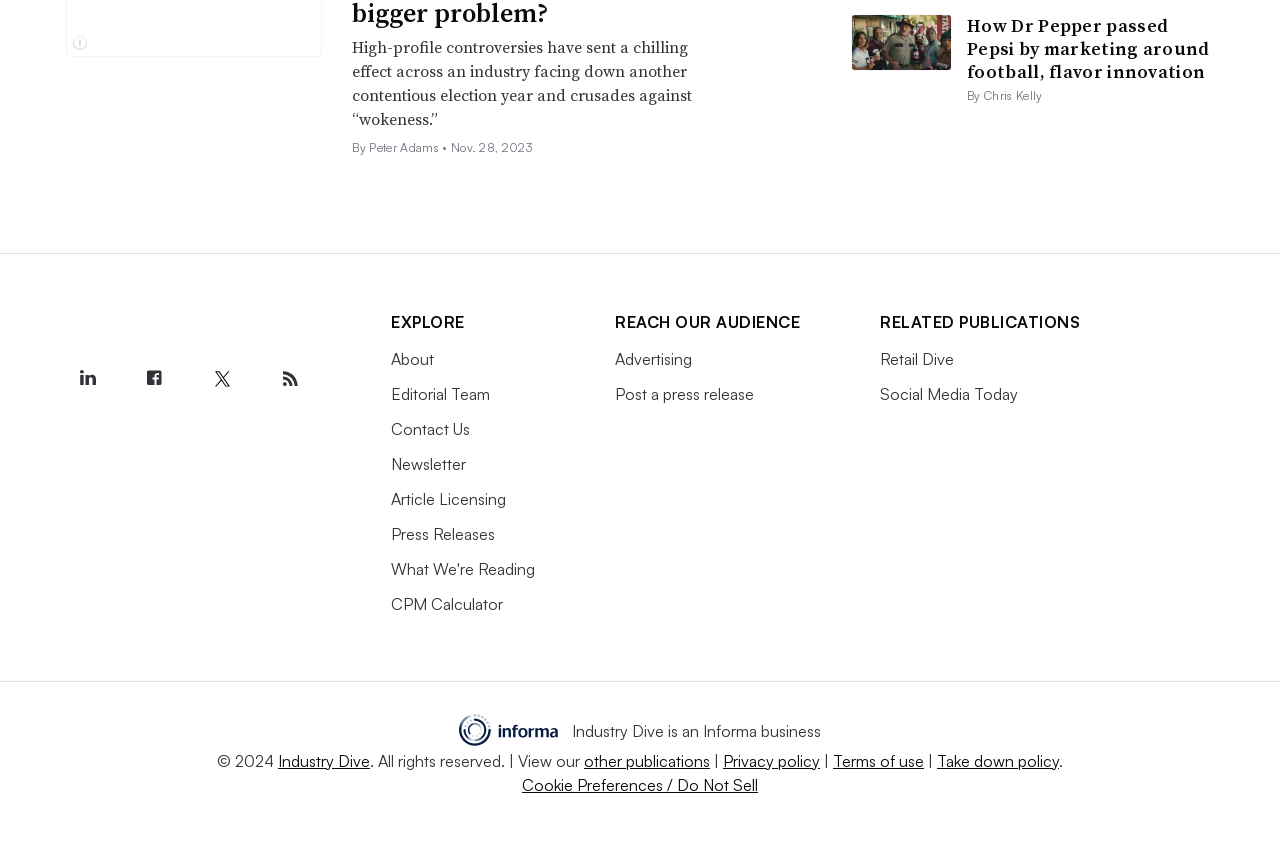Refer to the image and answer the question with as much detail as possible: What is the copyright year of the website?

I found the copyright year by looking at the StaticText element with the text '© 2024'.